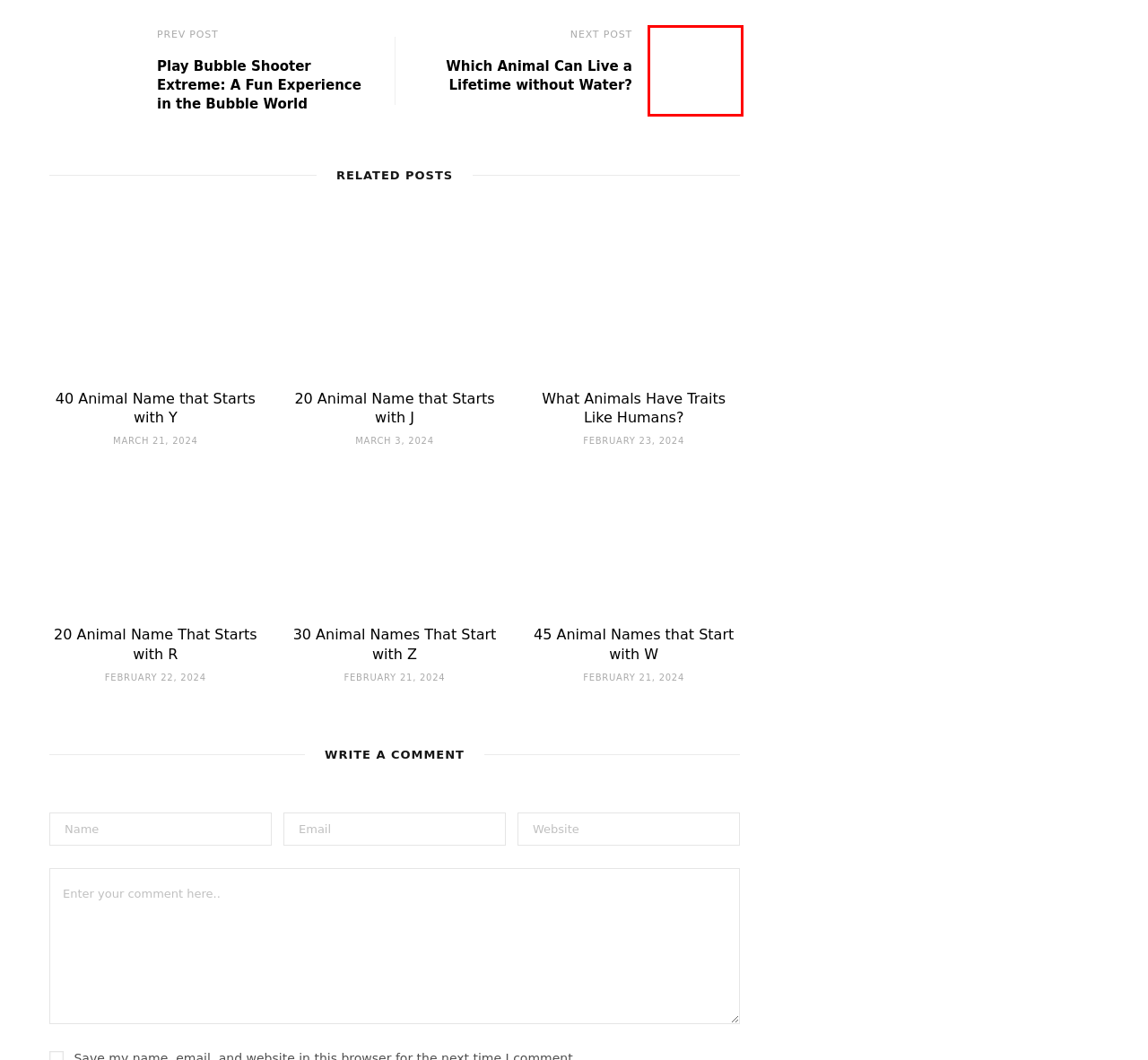Review the screenshot of a webpage which includes a red bounding box around an element. Select the description that best fits the new webpage once the element in the bounding box is clicked. Here are the candidates:
A. 45 Animal Names that Start with W - illustrated Tea Cup
B. 20 Animal Name That Starts with R - illustrated Tea Cup
C. Which Animal Can Live a Lifetime without Water? - illustrated Tea Cup
D. 20 Animal Name that Starts with J - illustrated Tea Cup
E. What Animals Have Traits Like Humans? - illustrated Tea Cup
F. Play Bubble Shooter Extreme: A Fun Experience in the Bubble World - illustrated Tea Cup
G. 40 Animal Name that Starts with Y - illustrated Tea Cup
H. 30 Animal Names That Start with Z - illustrated Tea Cup

C